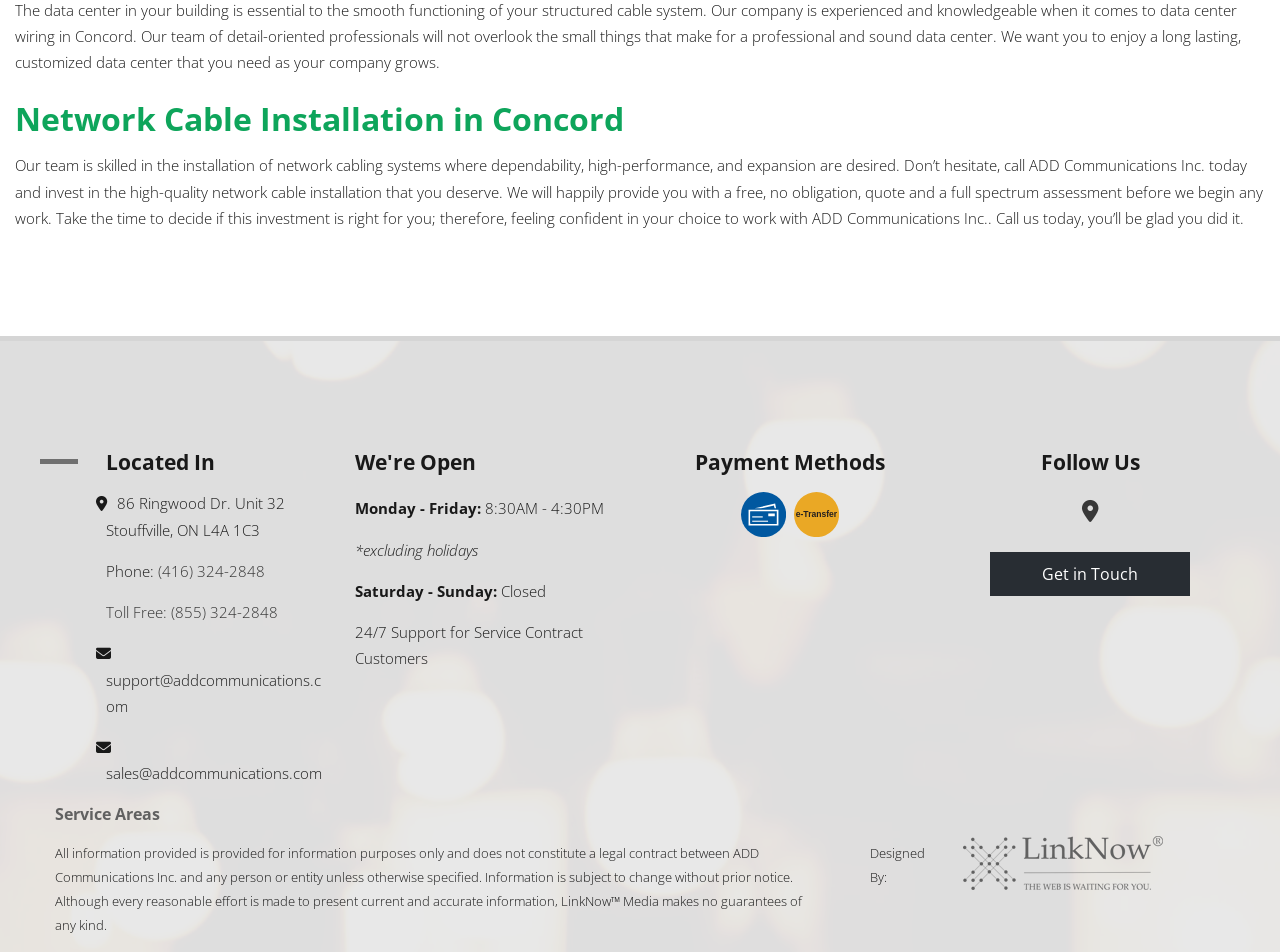Bounding box coordinates are specified in the format (top-left x, top-left y, bottom-right x, bottom-right y). All values are floating point numbers bounded between 0 and 1. Please provide the bounding box coordinate of the region this sentence describes: Get in Touch

[0.773, 0.58, 0.93, 0.626]